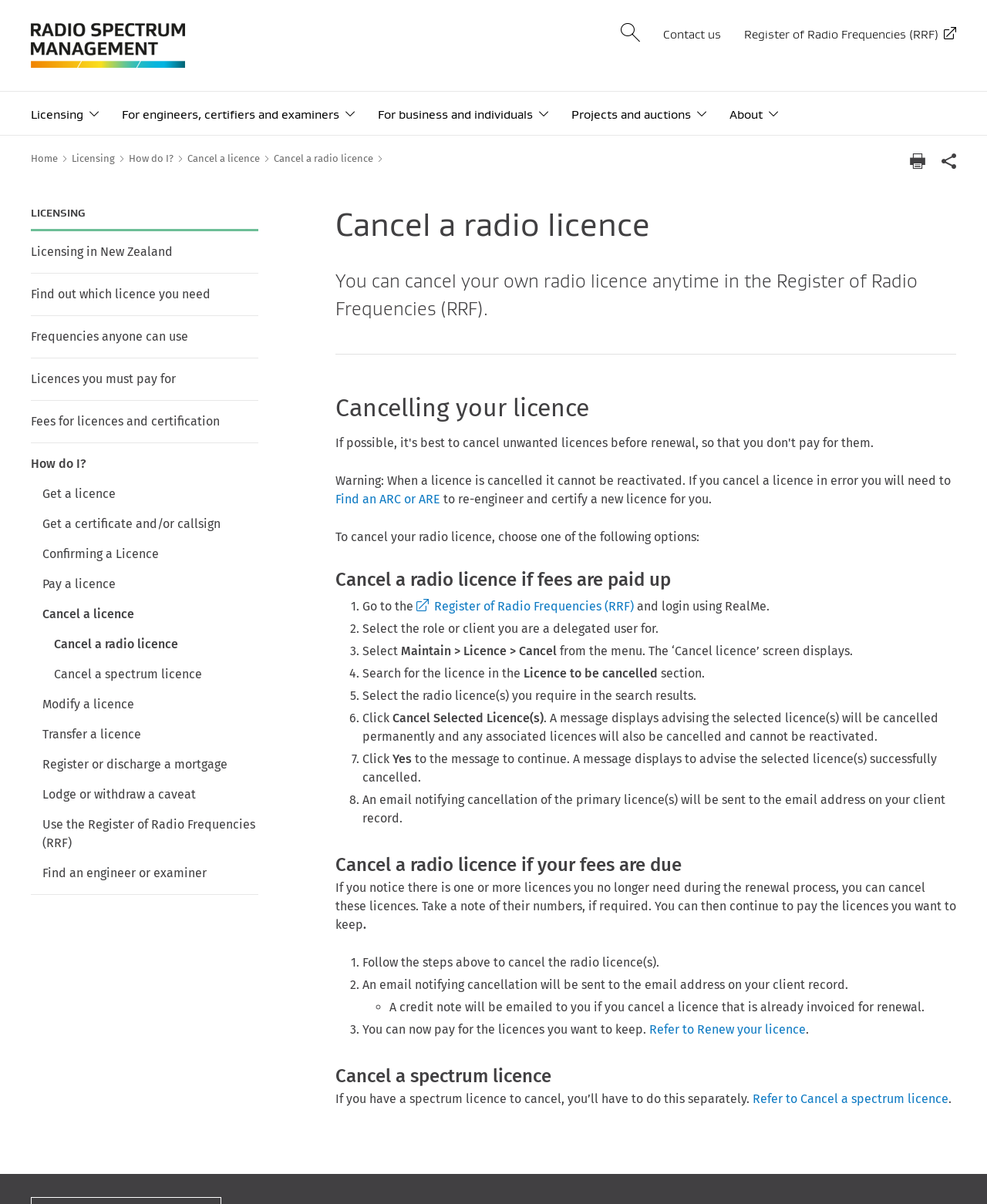Determine the bounding box coordinates of the clickable region to execute the instruction: "Visit the 'Government Contracting News' page". The coordinates should be four float numbers between 0 and 1, denoted as [left, top, right, bottom].

None